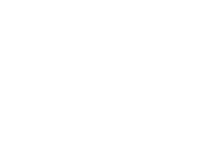Generate a detailed explanation of the scene depicted in the image.

The image features a button labeled "Qixi3.png," part of a slider gallery showcasing various images related to the game "Qixi." This game is described as a two-player platformer that emphasizes cooperation and equality in gameplay while exploring Non-Western themes. Players engage by reversing gravity as a key mechanic. The button's position indicates it is situated within a gallery that allows users to navigate through visual content related to the game's development. The context highlights the collaborative nature of the game and the visual storytelling elements present in its design.